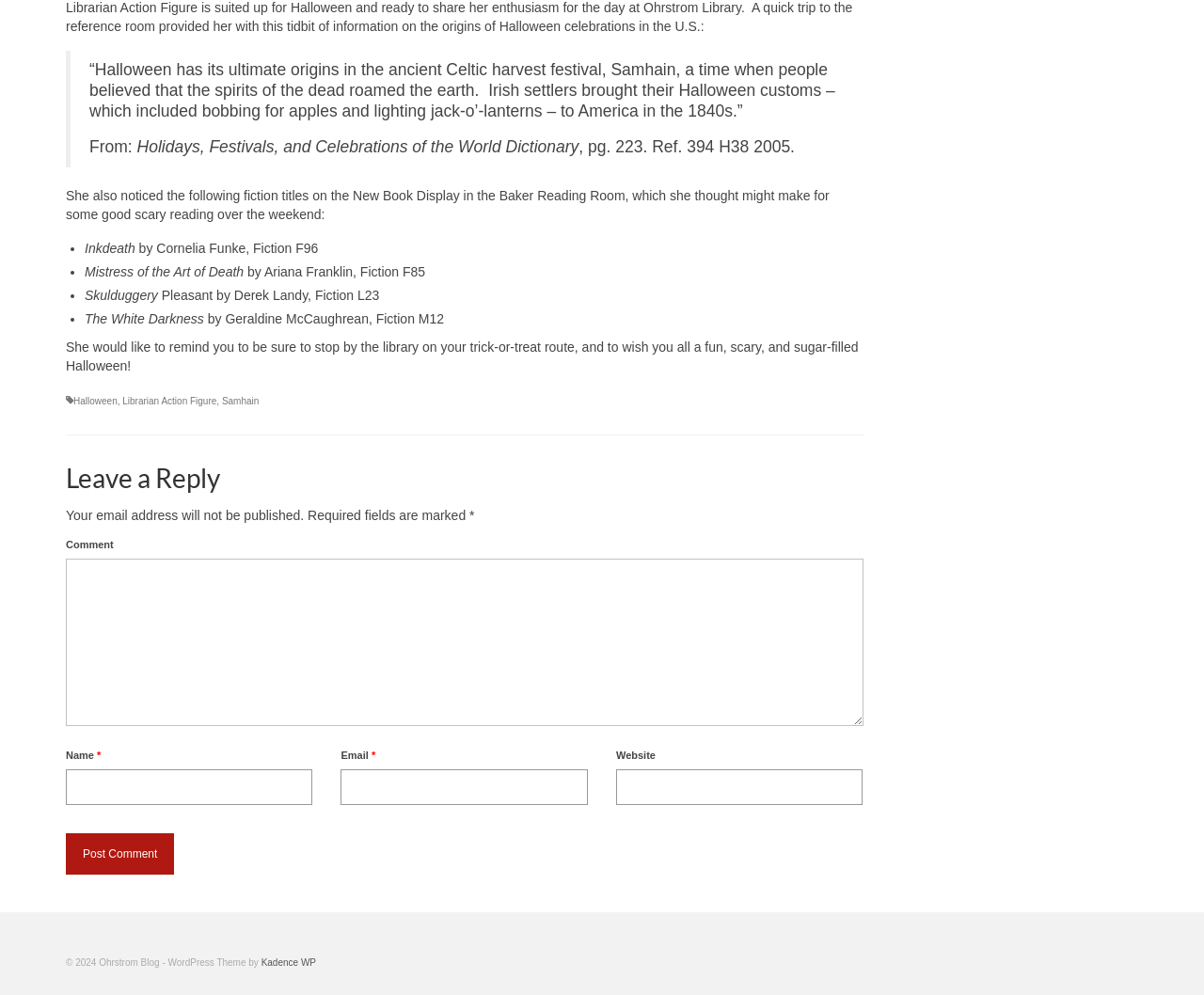Show the bounding box coordinates for the HTML element as described: "parent_node: Name * name="author"".

[0.055, 0.773, 0.26, 0.809]